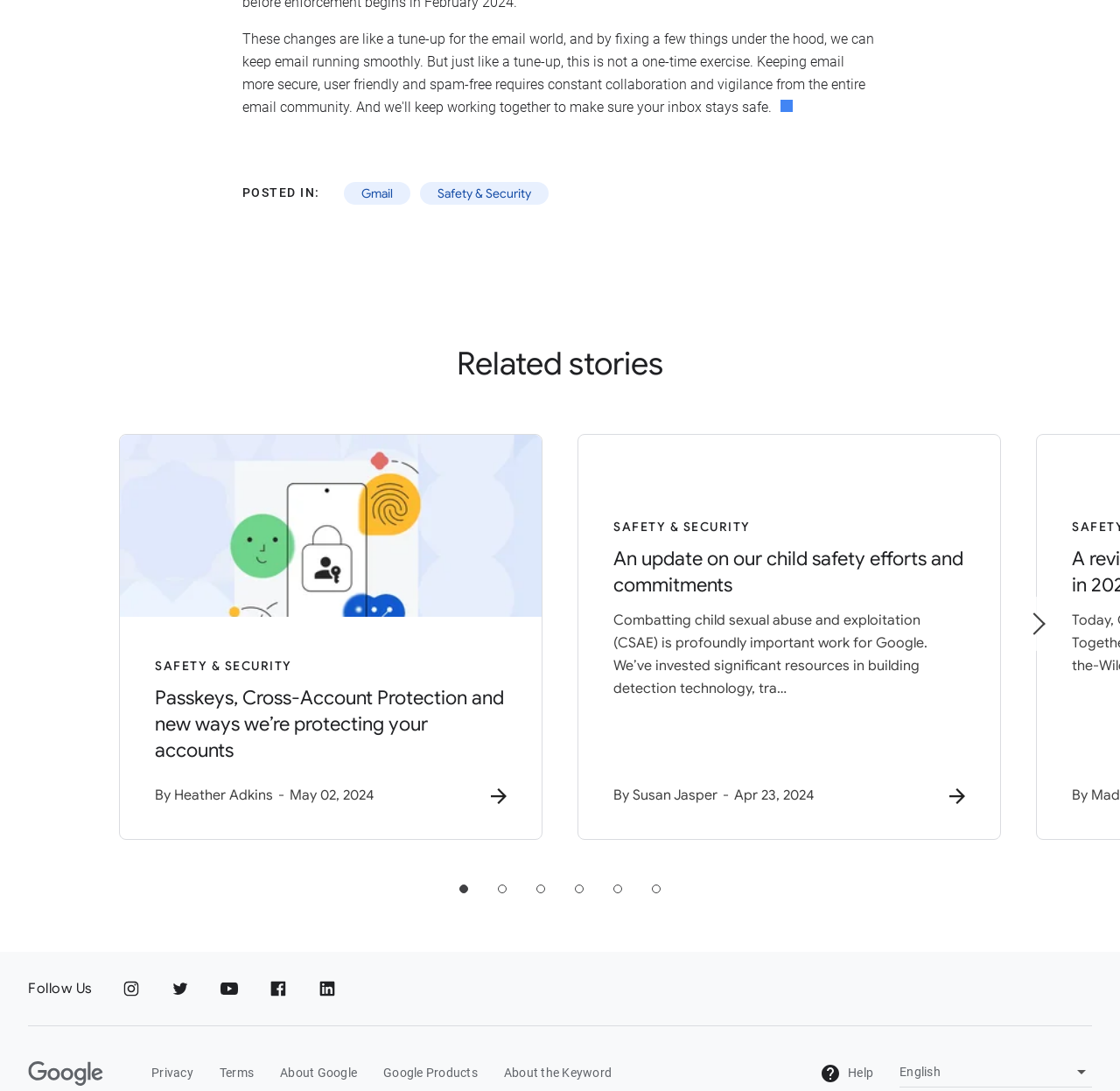Please reply to the following question using a single word or phrase: 
Who is the author of the second related article?

Susan Jasper